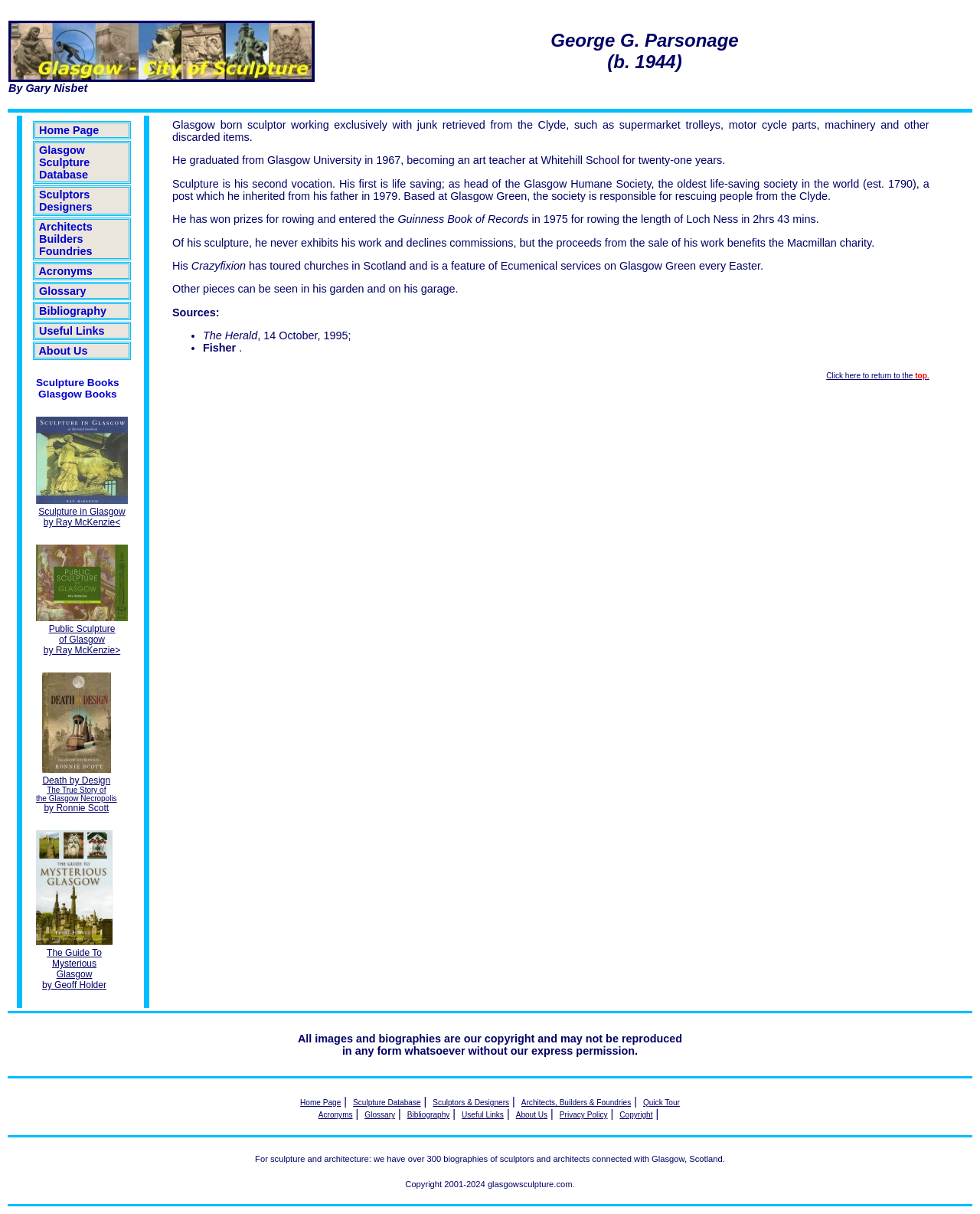Locate the UI element described as follows: "Quick Tour". Return the bounding box coordinates as four float numbers between 0 and 1 in the order [left, top, right, bottom].

[0.656, 0.905, 0.694, 0.912]